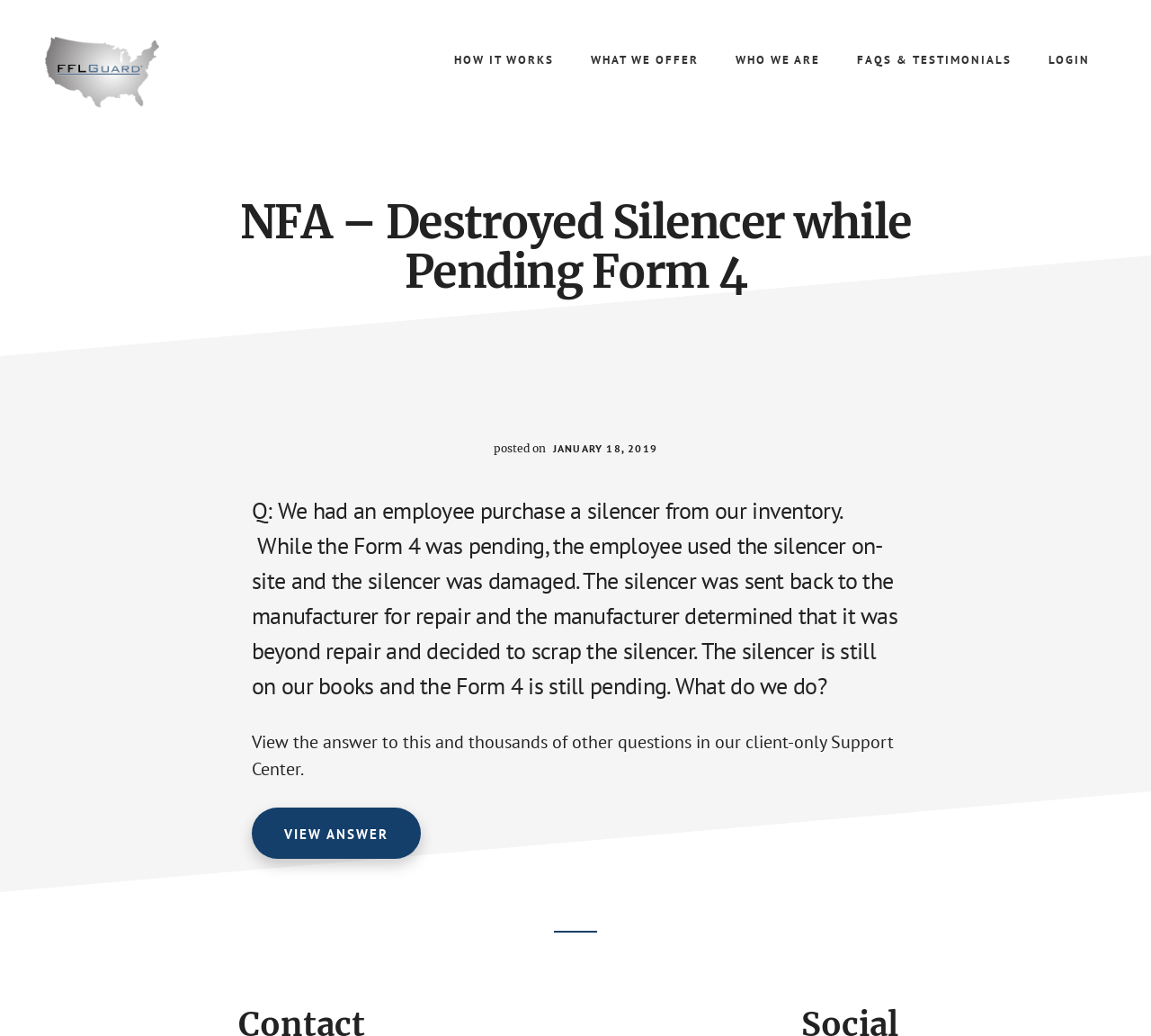Your task is to extract the text of the main heading from the webpage.

NFA – Destroyed Silencer while Pending Form 4